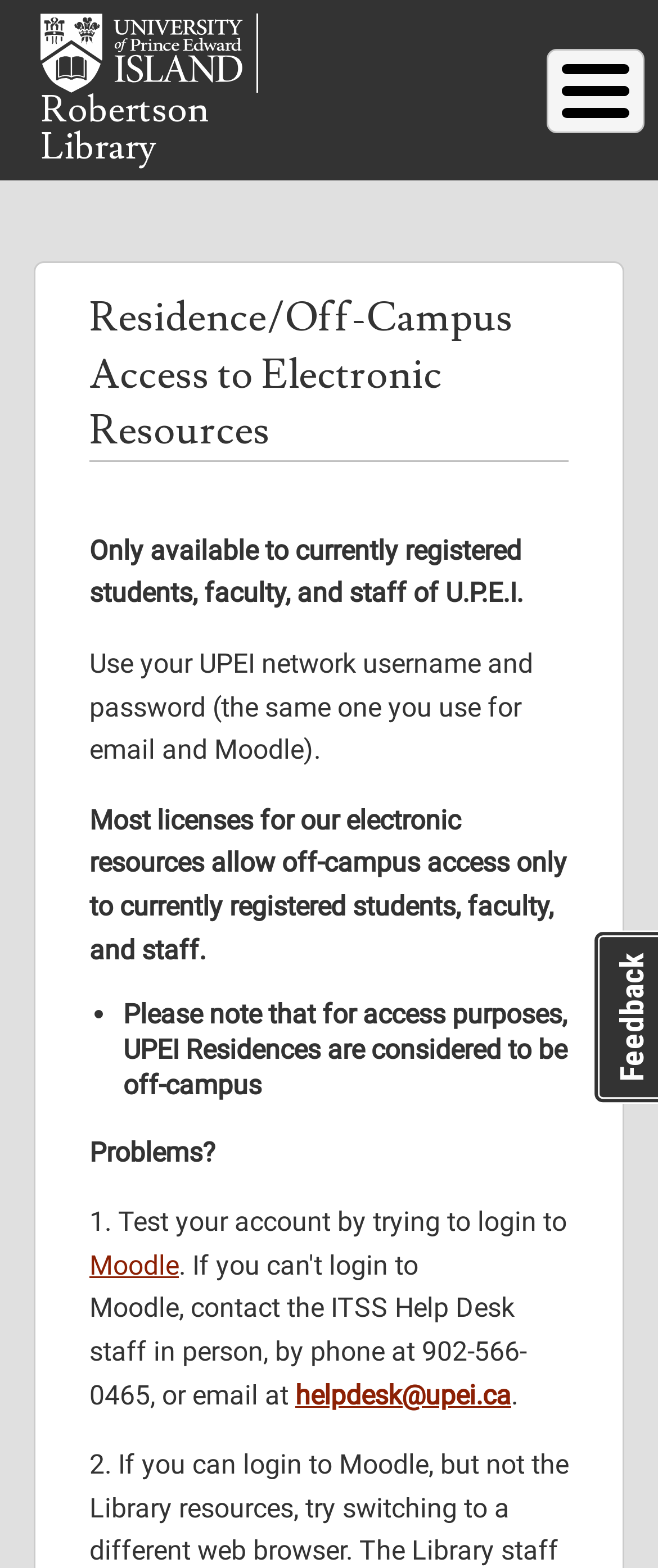What should I do if I have problems accessing resources? Analyze the screenshot and reply with just one word or a short phrase.

Contact ITSS Help Desk